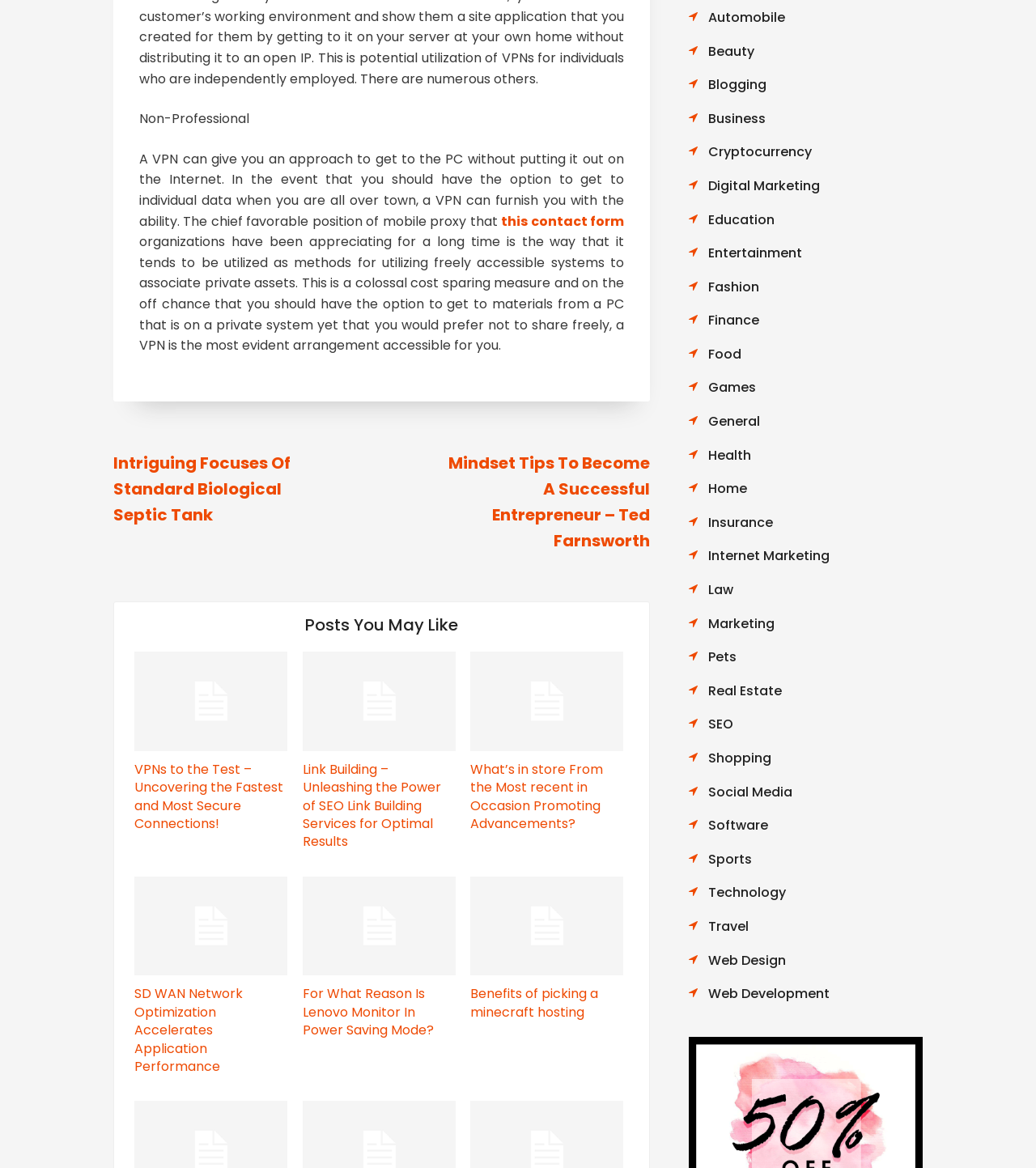Can you specify the bounding box coordinates of the area that needs to be clicked to fulfill the following instruction: "Browse 'Automobile' category"?

[0.684, 0.007, 0.758, 0.023]